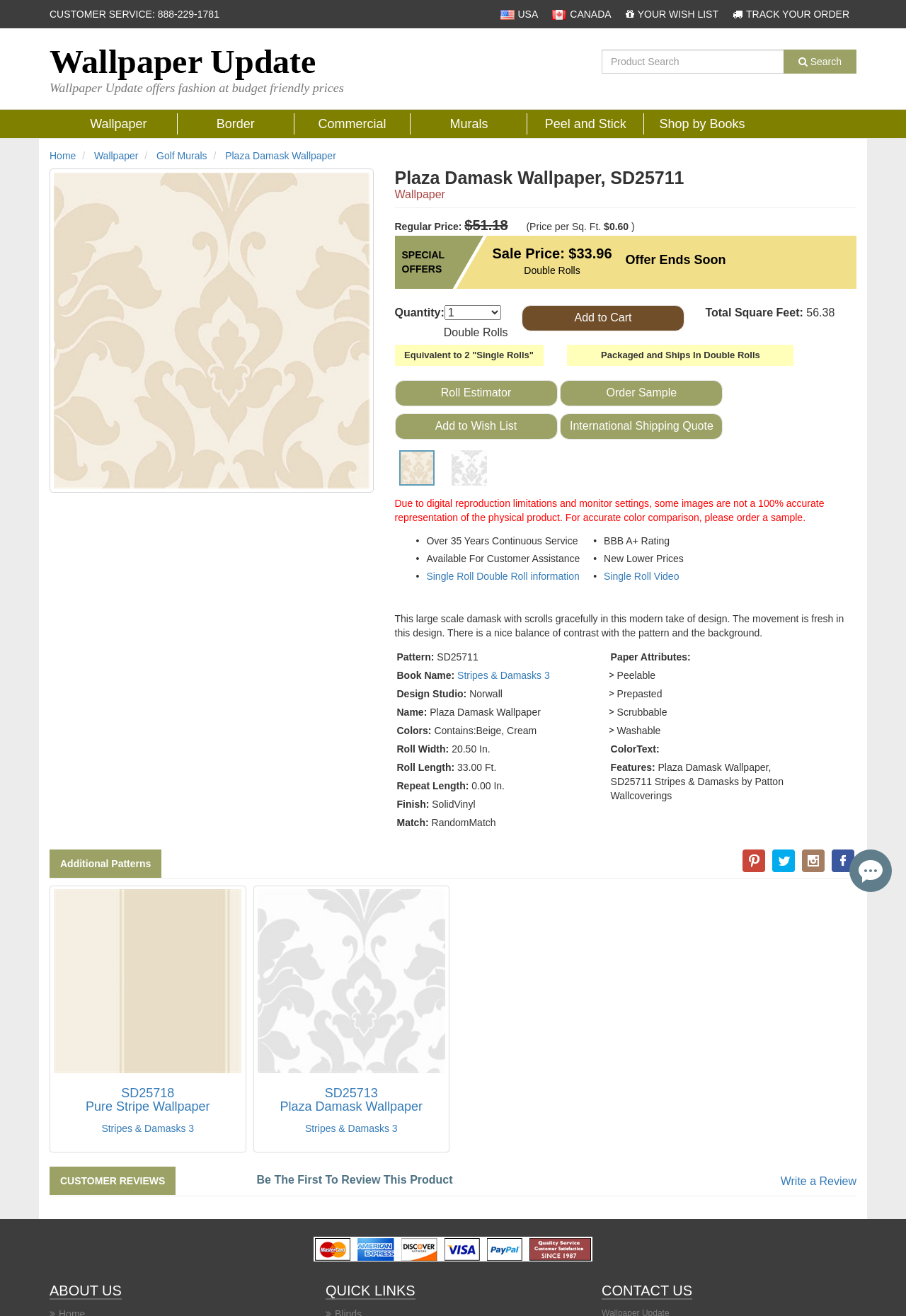What is the price per square foot of this wallpaper?
Give a one-word or short-phrase answer derived from the screenshot.

$0.60